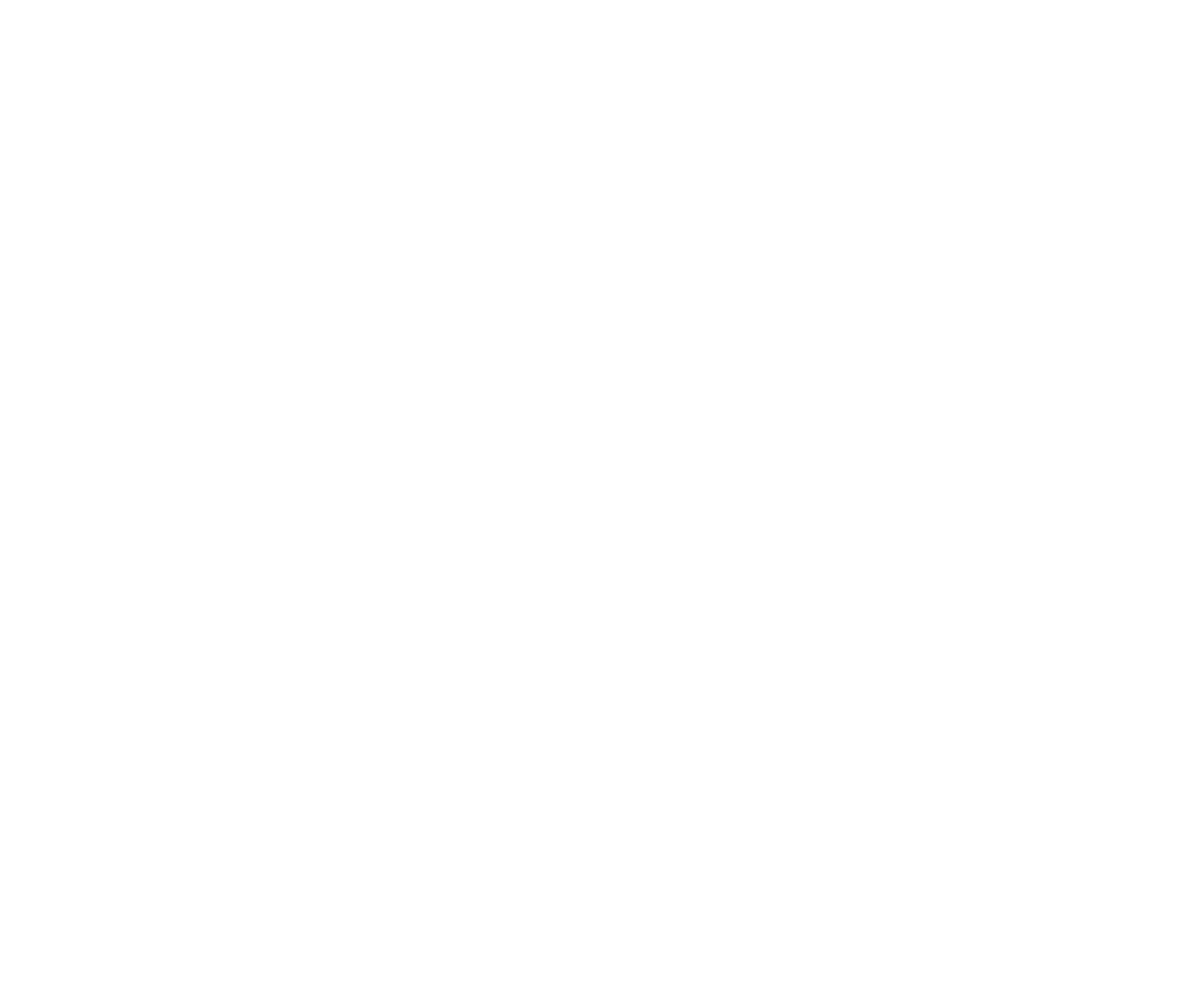Please provide a comprehensive response to the question based on the details in the image: What is the purpose of the 'Transparent Interactions' section?

I found the purpose by looking at the 'Transparent Interactions' section, where I saw a static text element with a description of the section's purpose.